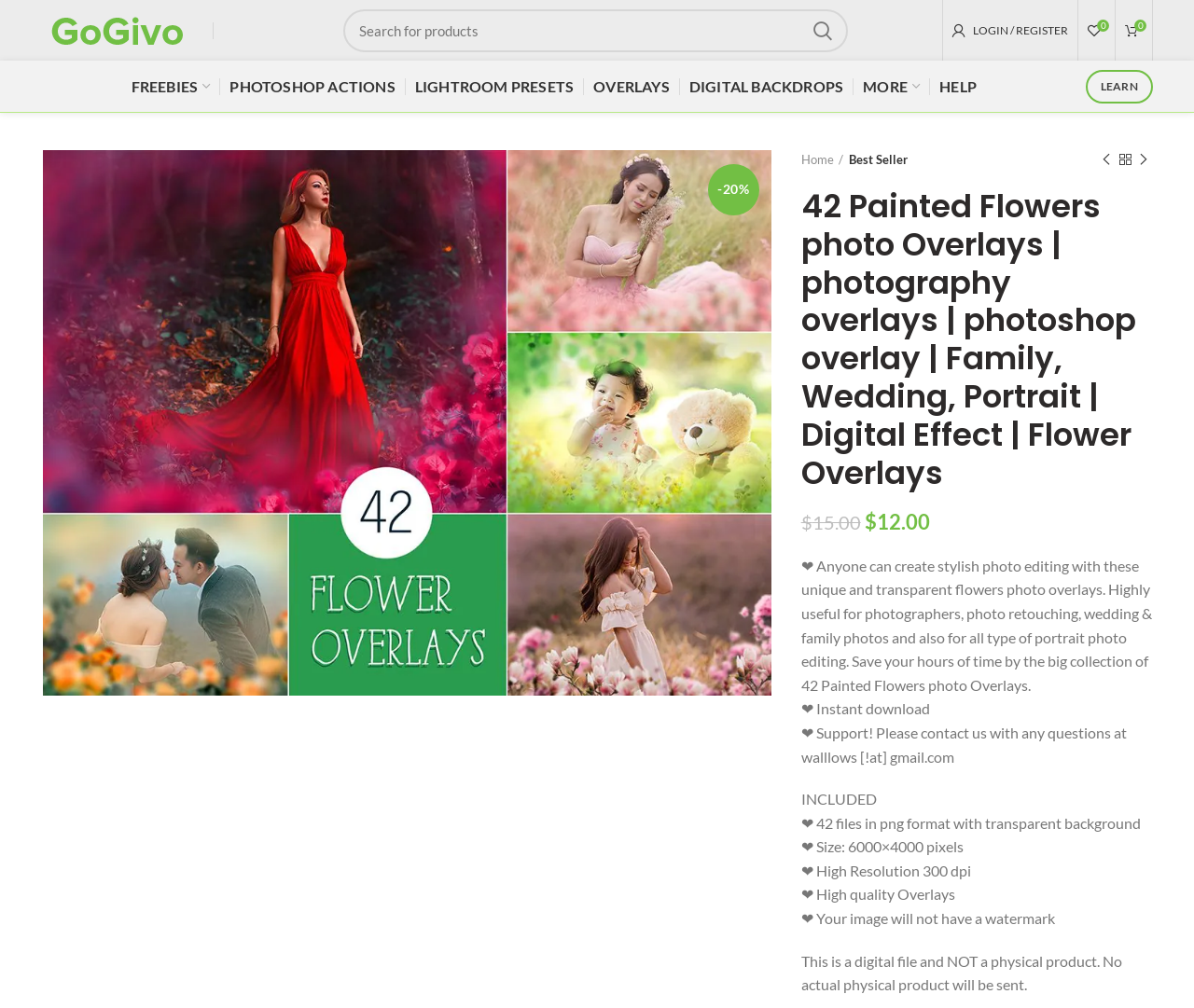Analyze and describe the webpage in a detailed narrative.

This webpage is an e-commerce product page for "42 Painted Flowers photo Overlays" on the Gogivo website. At the top left, there is a logo of Gogivo, which is also a link. Next to the logo, there is a search bar with a placeholder text "Search for products" and a search button. On the top right, there are links for "LOGIN / REGISTER", "My Wishlist", and shopping cart icons with zeros.

Below the top navigation, there are several links for different categories, including "FREEBIES", "PHOTOSHOP ACTIONS", "LIGHTROOM PRESETS", "OVERLAYS", "DIGITAL BACKDROPS", "MORE", and "HELP". 

The main content of the page is a product description section. It starts with a heading that matches the meta description, followed by a figure with an image of the product. Below the image, there is a discount label showing "-20%". The product description text explains that the overlays are useful for photographers, photo retouching, wedding, and family photos, and that they can save time with the collection of 42 painted flowers photo overlays.

The product details section lists the features of the product, including instant download, support, and the specifications of the files. There is also a note that the product is a digital file and not a physical product.

At the bottom of the page, there are links for navigation, including "Home", "Best Seller", "Previous product", and "Next product".